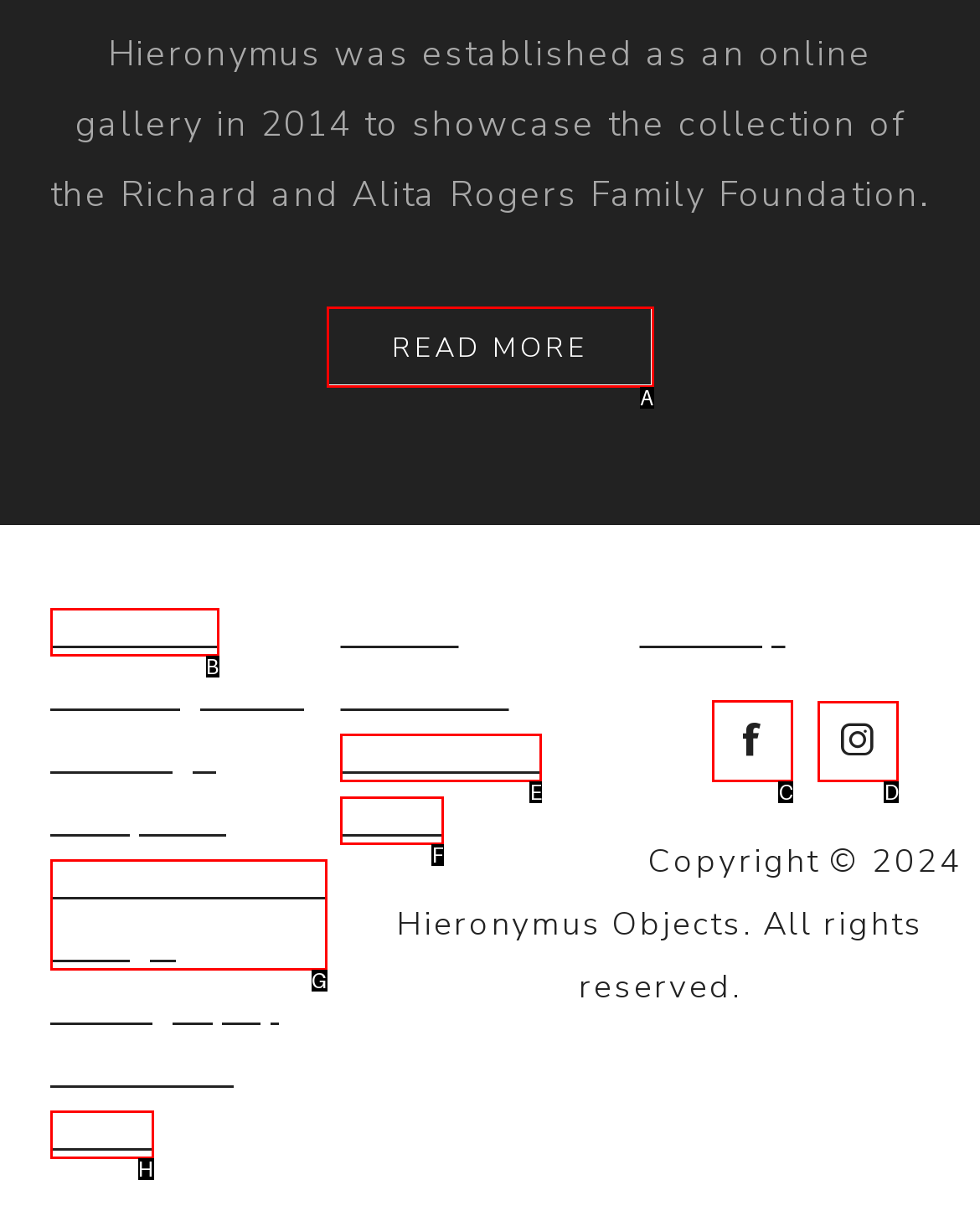Indicate which red-bounded element should be clicked to perform the task: follow on Facebook Answer with the letter of the correct option.

C